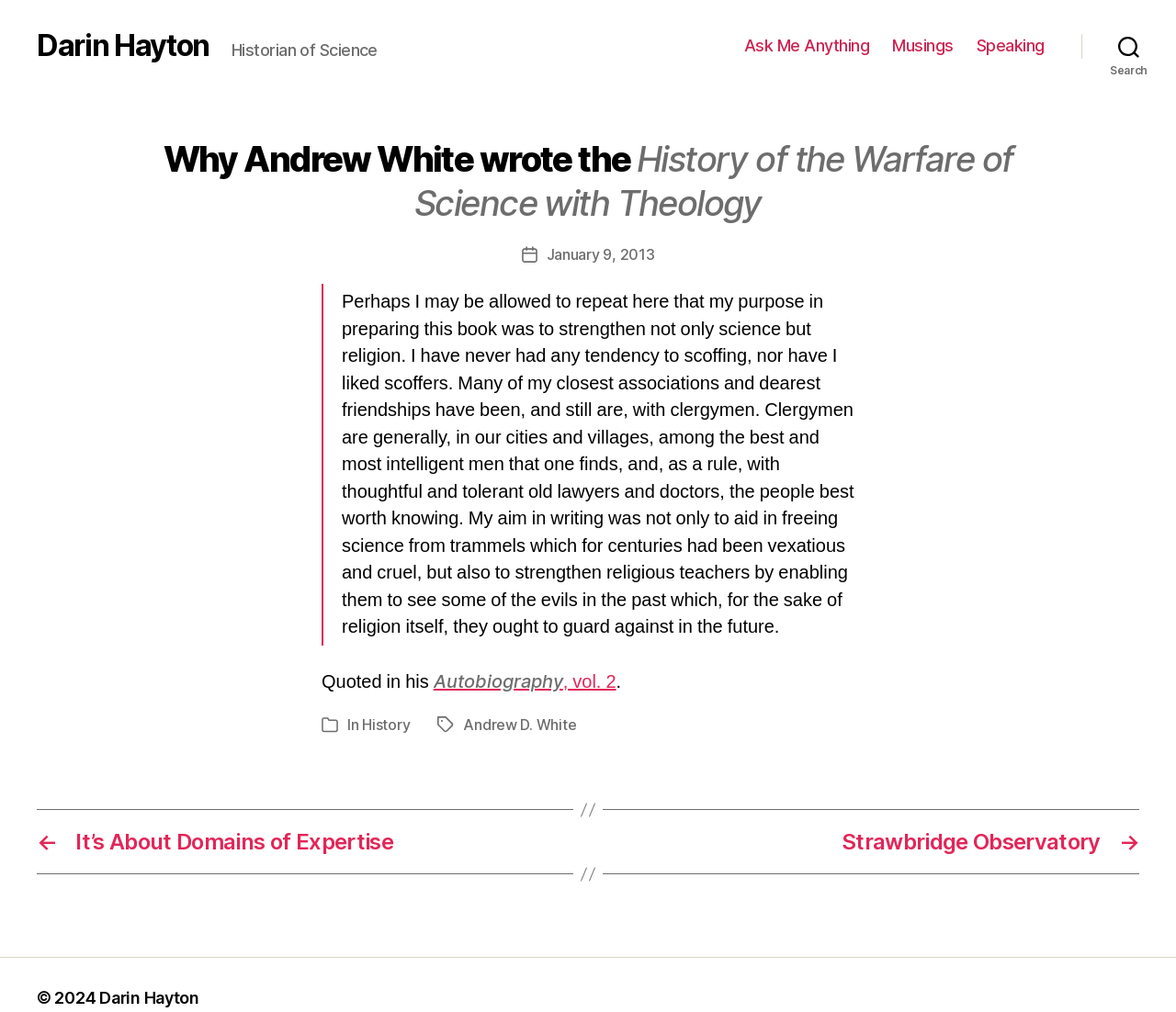Generate the title text from the webpage.

Why Andrew White wrote the History of the Warfare of Science with Theology